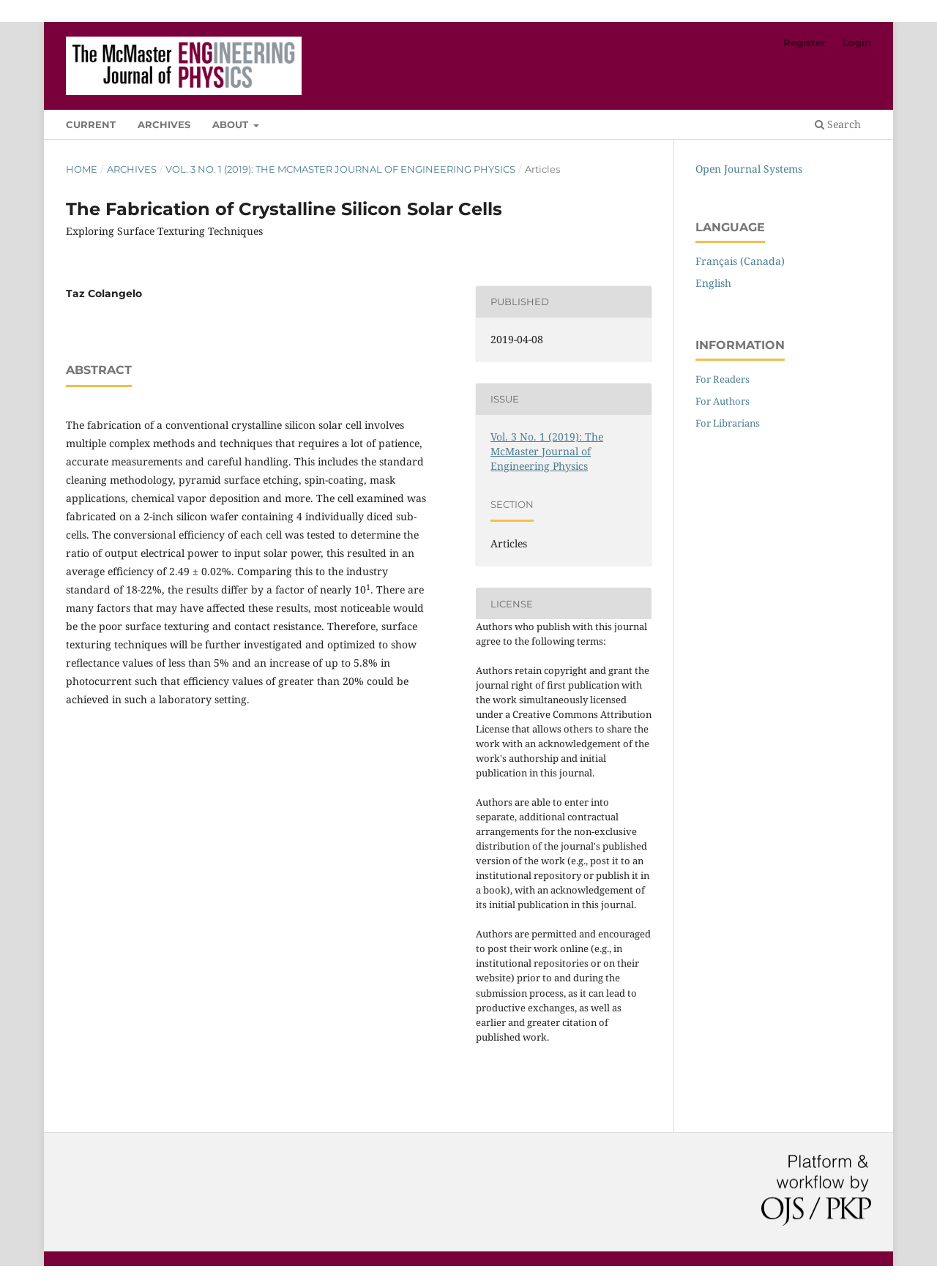What is the name of the journal?
Kindly offer a detailed explanation using the data available in the image.

I found the answer by looking at the top-left corner of the webpage, where it says 'The Fabrication of Crystalline Silicon Solar Cells: Exploring Surface Texturing Techniques | McMaster Journal of Engineering Physics'. The journal name is 'McMaster Journal of Engineering Physics'.